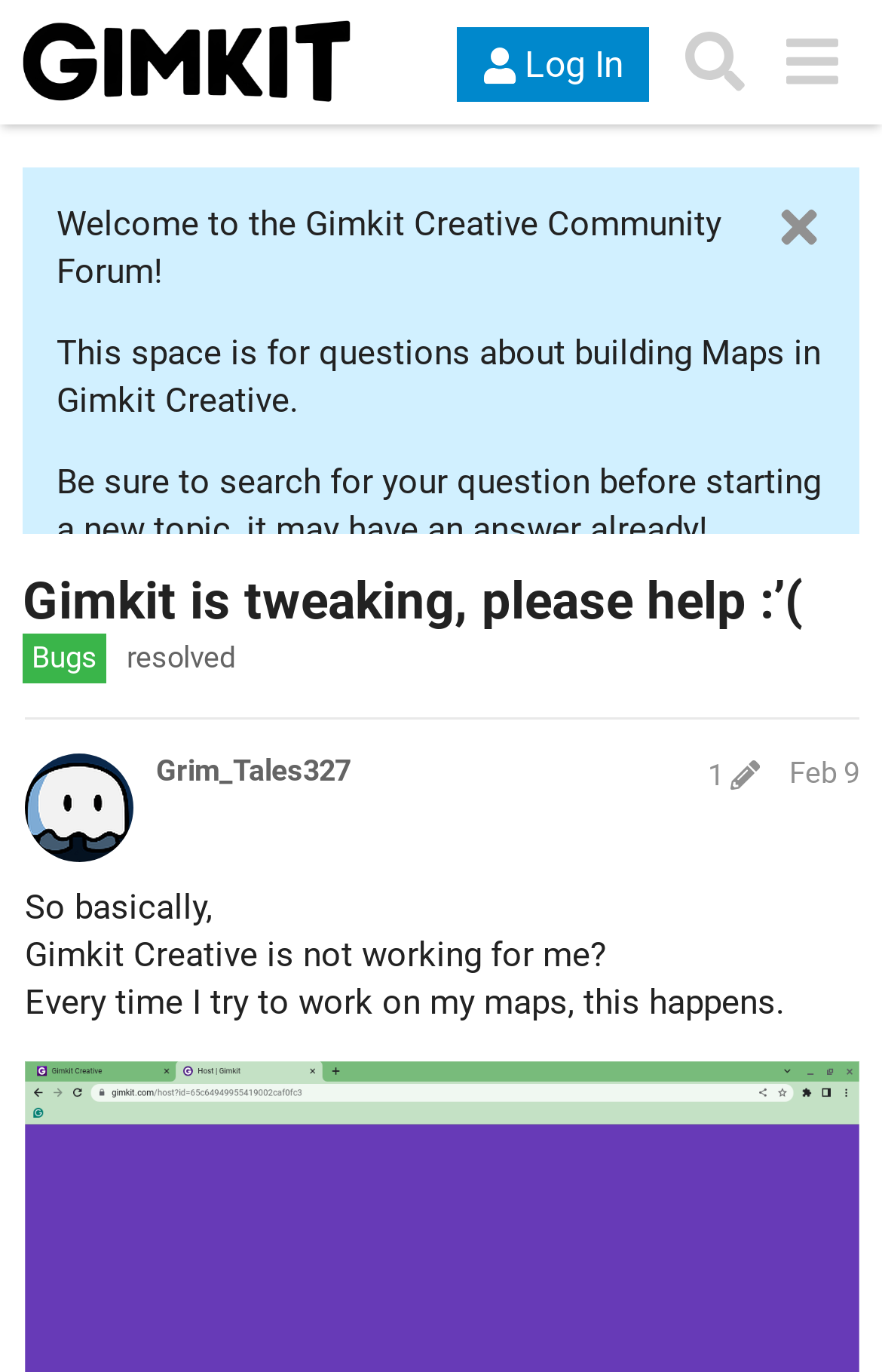Answer briefly with one word or phrase:
Where can users provide product suggestions?

feedback.gimkit.com